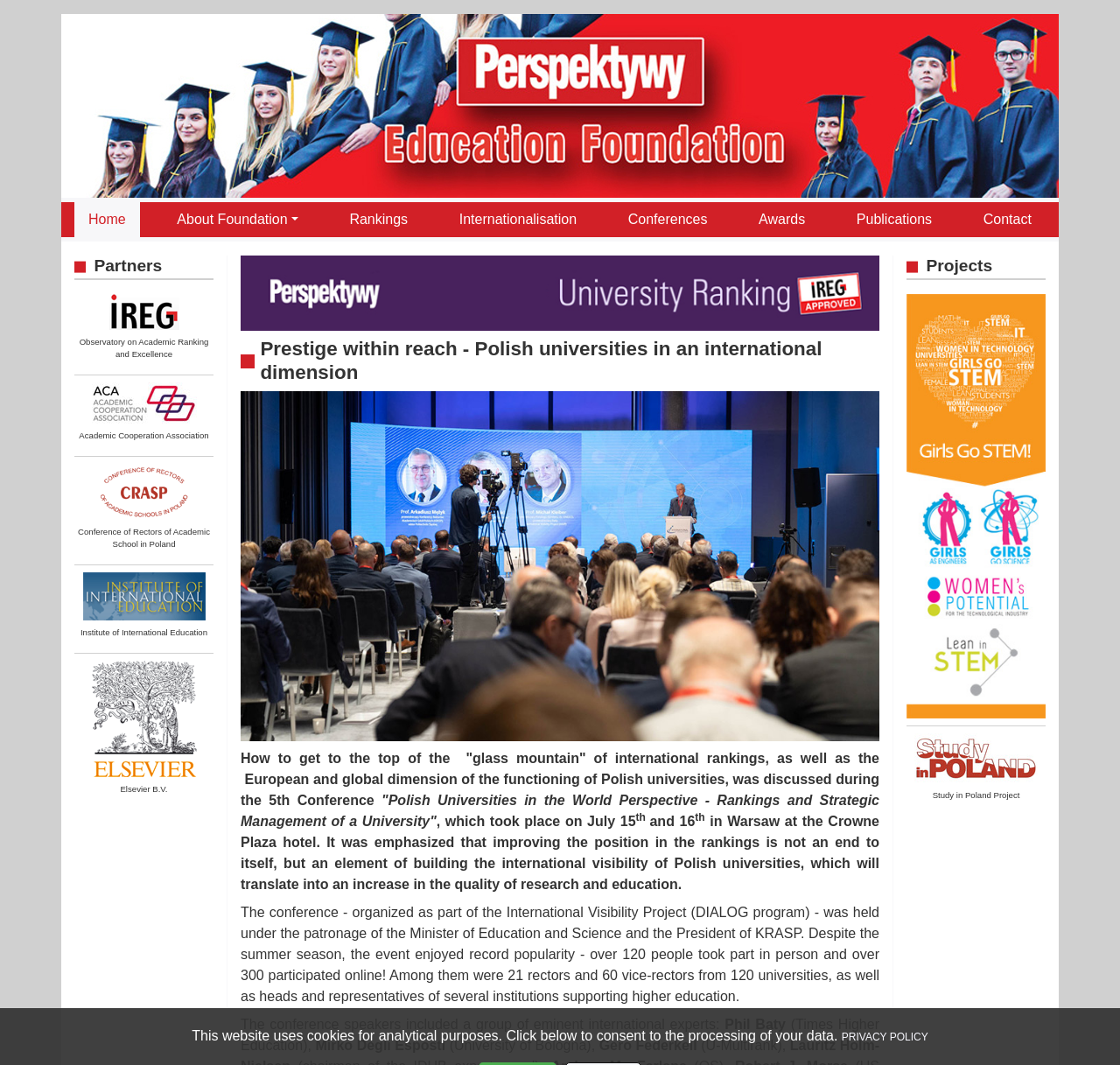Please identify the bounding box coordinates of the element that needs to be clicked to perform the following instruction: "Click Rankings".

[0.3, 0.19, 0.377, 0.223]